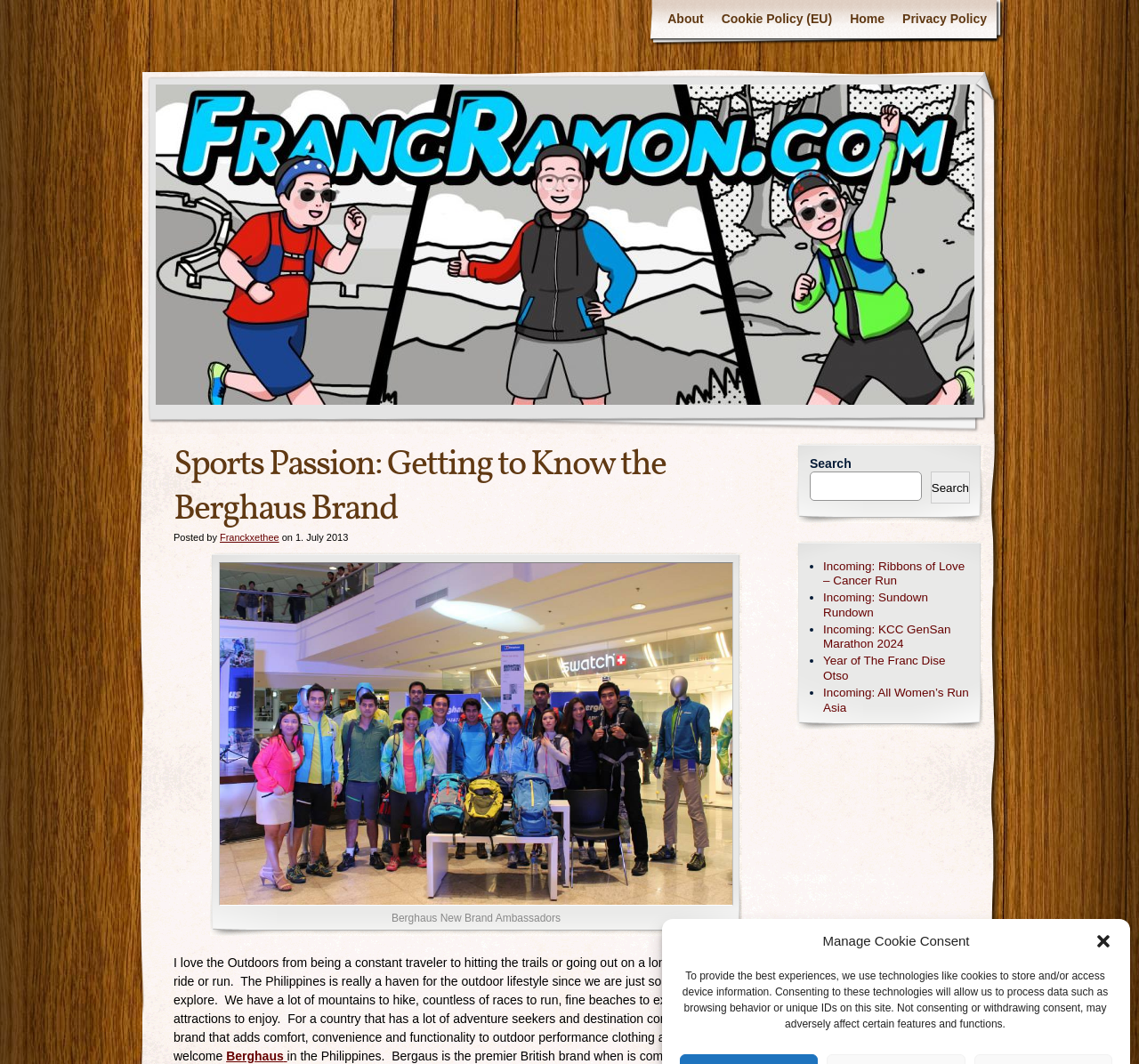Extract the main title from the webpage and generate its text.

Sports Passion: Getting to Know the Berghaus Brand